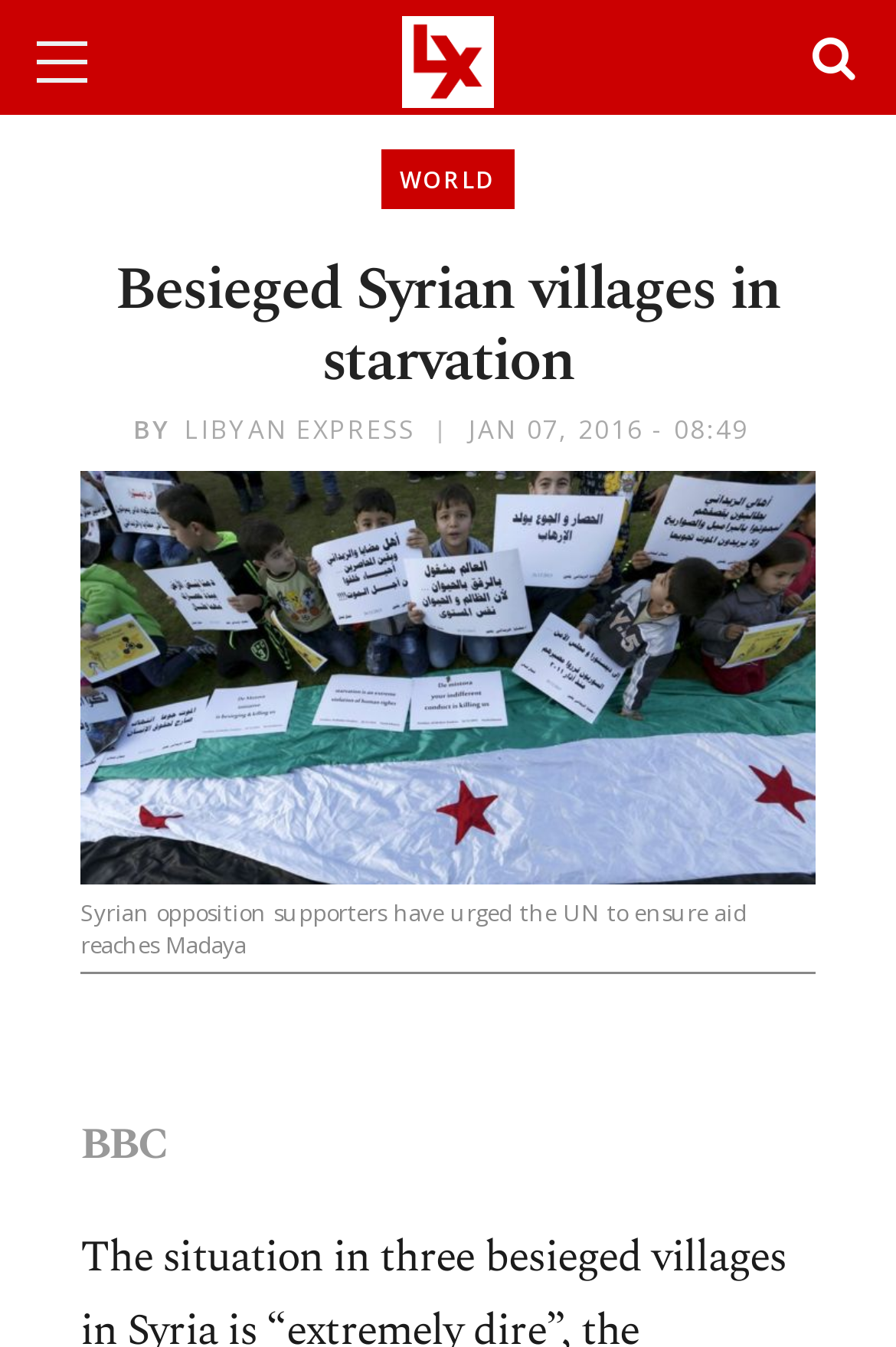What is the category of the news article?
Please provide a detailed and thorough answer to the question.

I found the answer by looking at the link near the top of the page. The text 'WORLD' is located near the top of the page, indicating that the category of the news article is about world news.